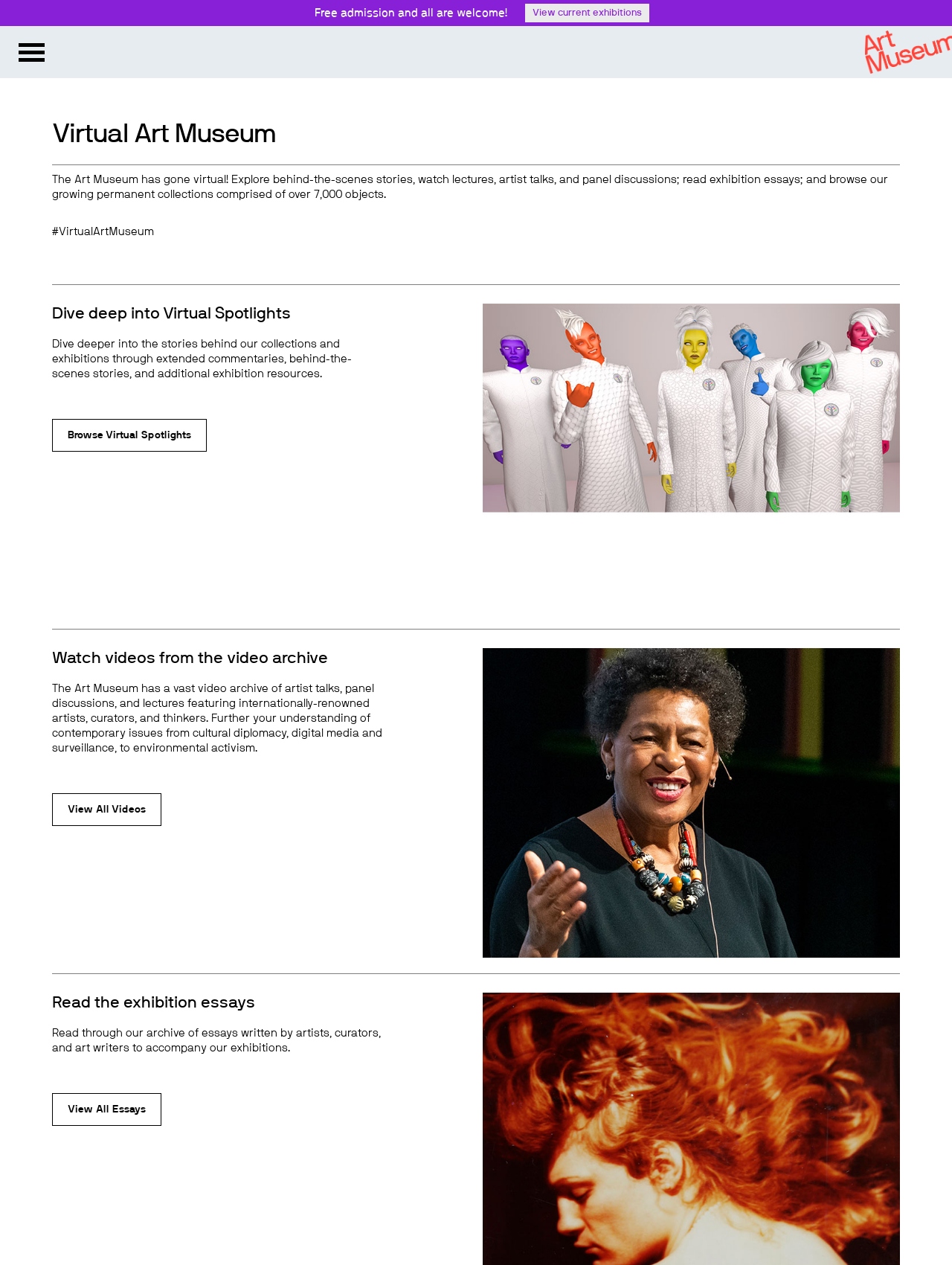What is the purpose of the exhibition essays?
Examine the image and give a concise answer in one word or a short phrase.

To accompany exhibitions